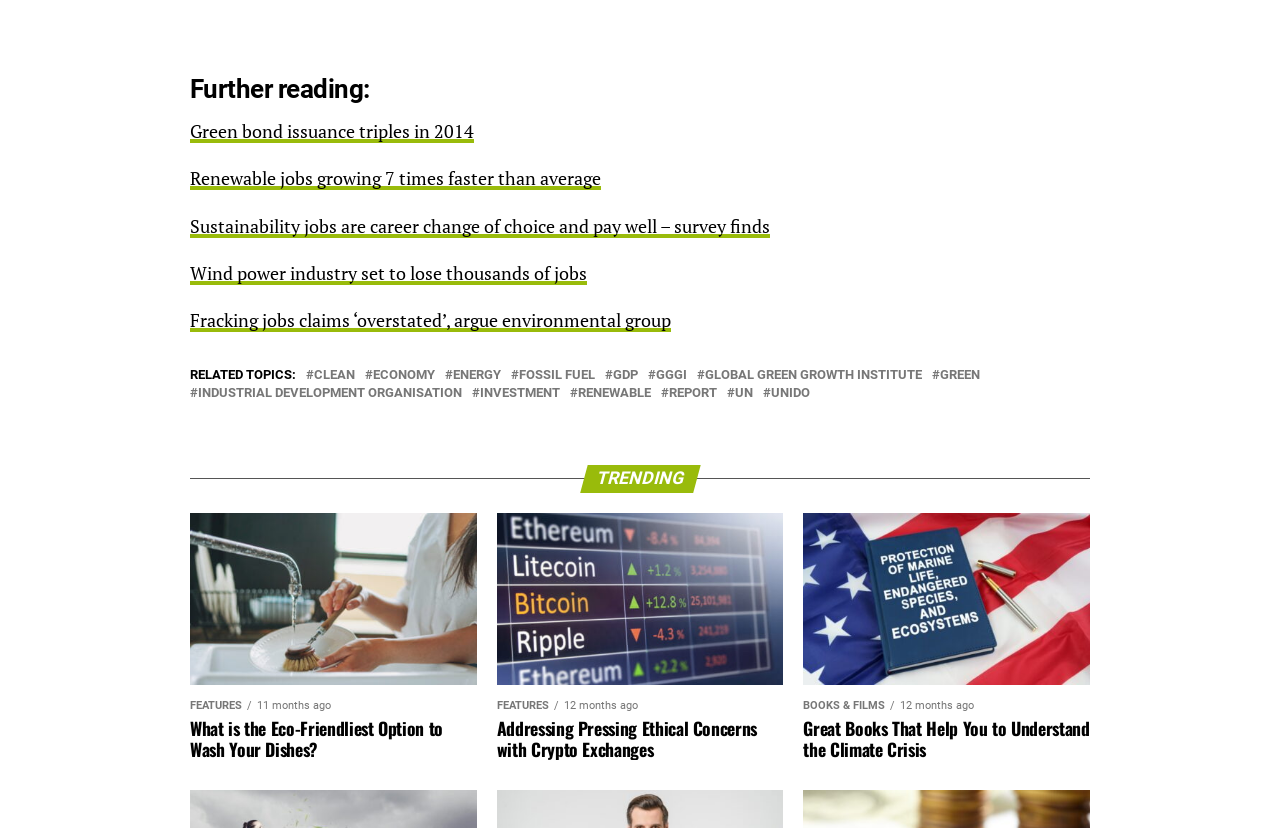Identify the bounding box coordinates for the UI element described by the following text: "Industrial Development Organisation". Provide the coordinates as four float numbers between 0 and 1, in the format [left, top, right, bottom].

[0.155, 0.468, 0.361, 0.483]